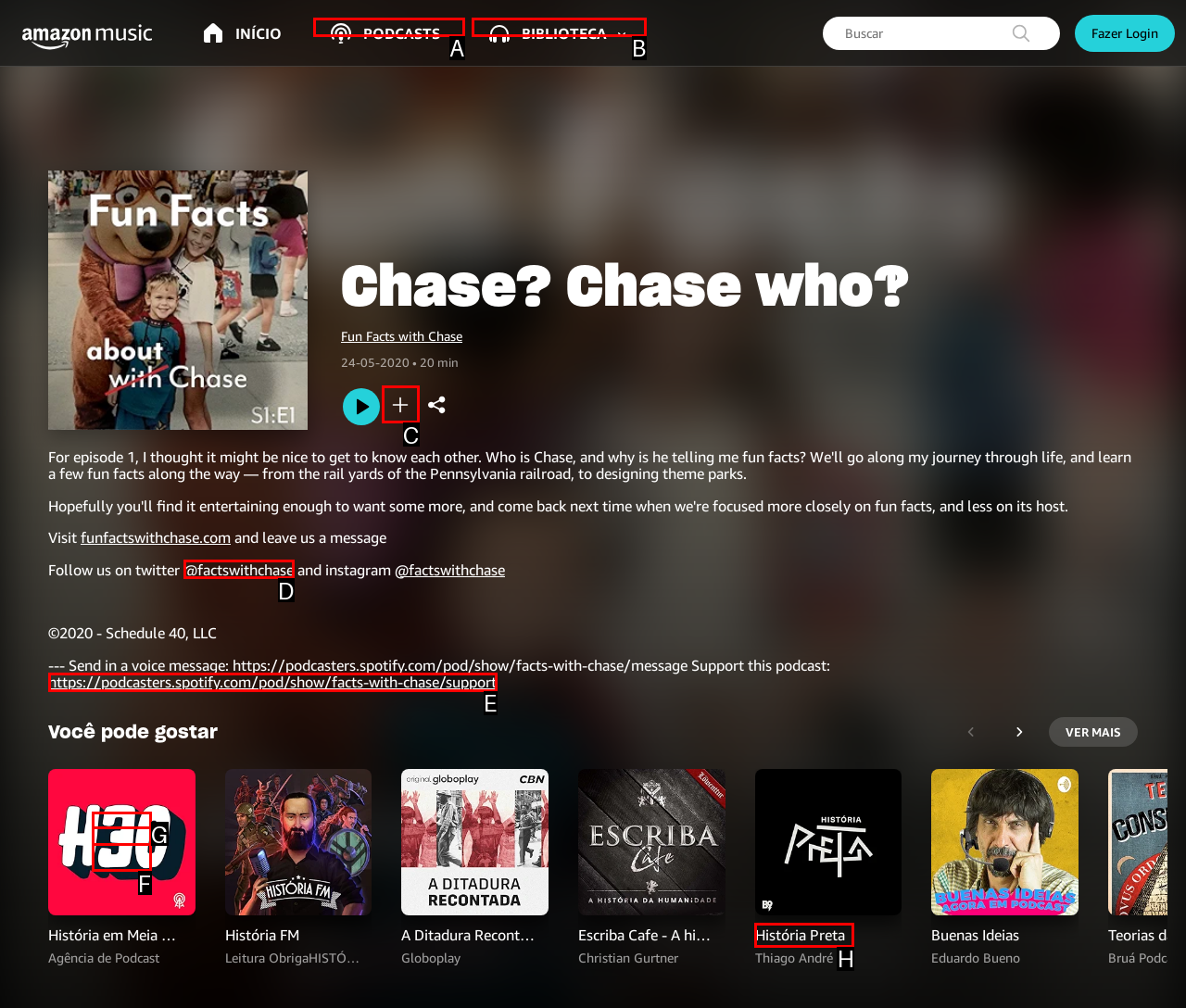Given the element description: name="add"
Pick the letter of the correct option from the list.

C